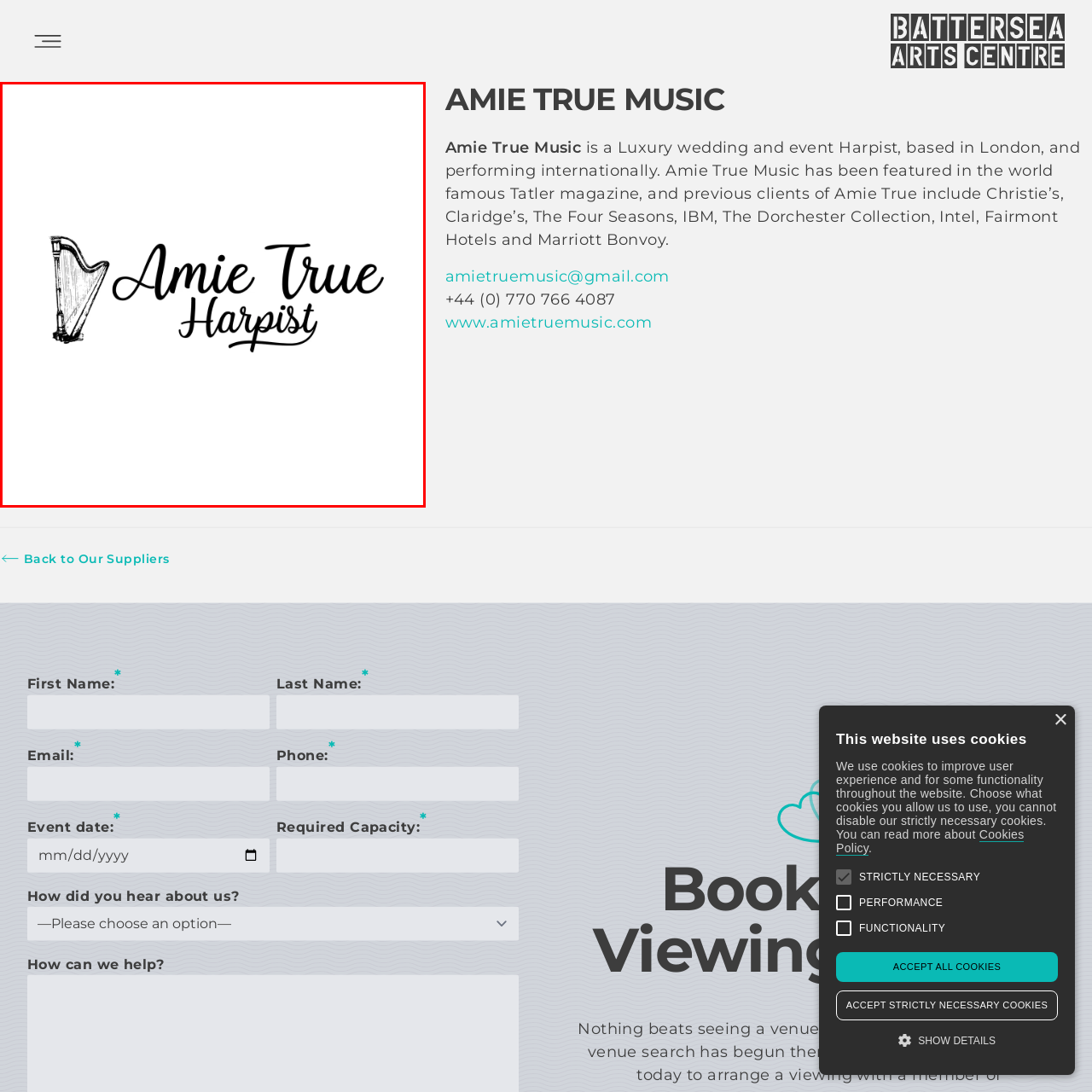Observe the image framed by the red bounding box and present a detailed answer to the following question, relying on the visual data provided: Where does Amie True perform?

According to the caption, Amie True Music, a harpist, is known for performing at weddings and events in London and internationally.